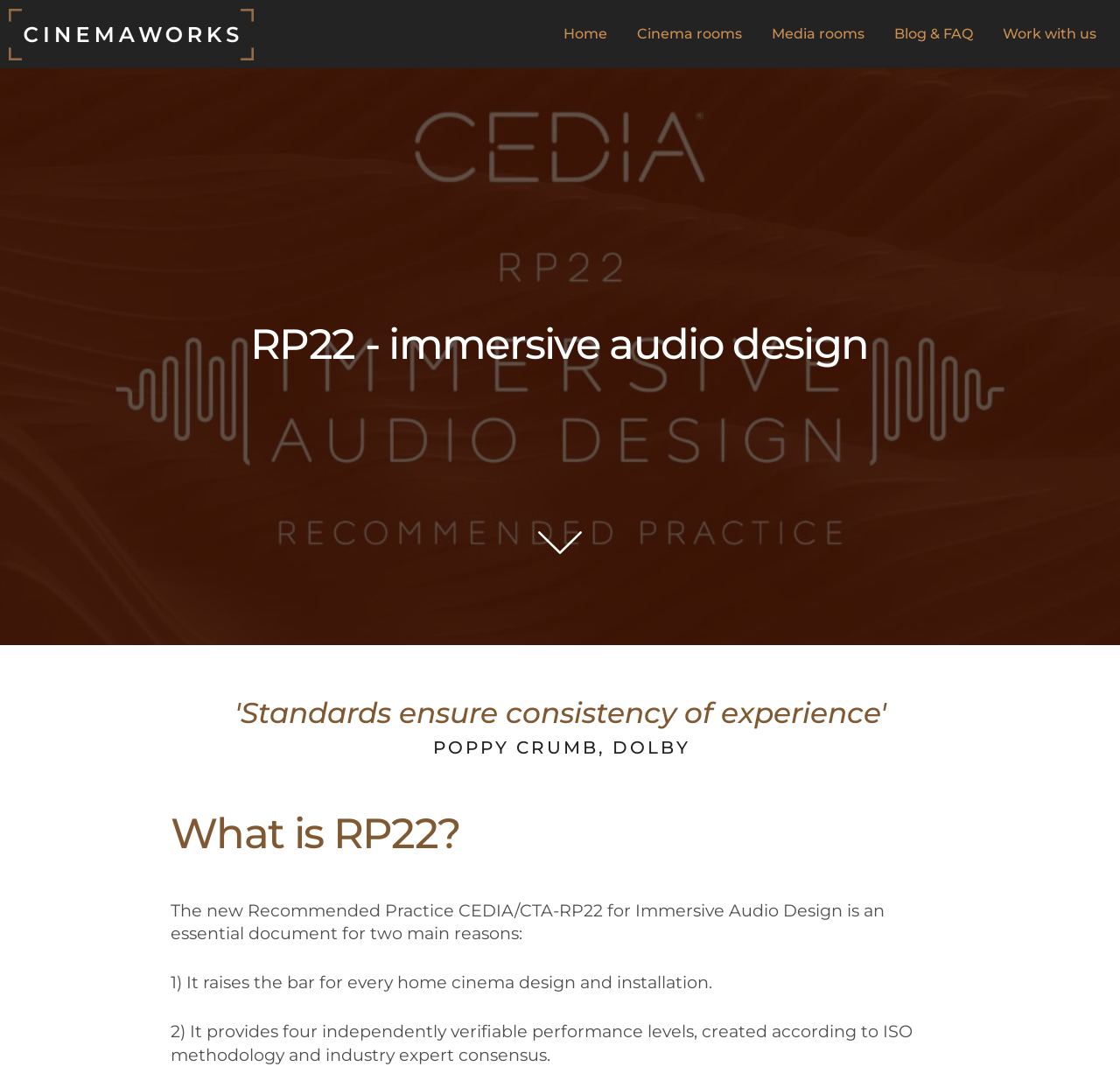How many navigation links are at the top?
Ensure your answer is thorough and detailed.

I counted the number of link elements at the top of the page, which are 'Home', 'Cinema rooms', 'Media rooms', 'Blog & FAQ', and 'Work with us'. There are 5 navigation links in total.